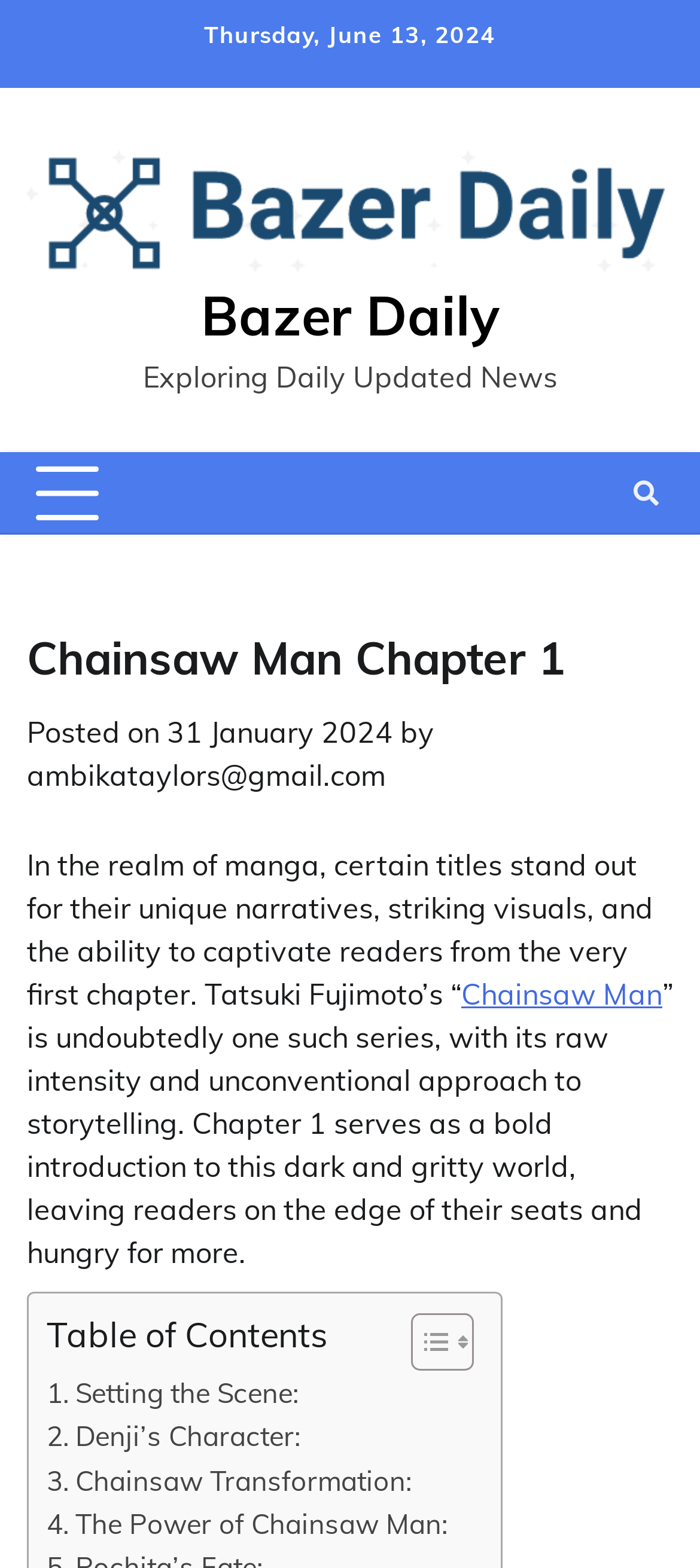What is the name of the author of the manga series?
Please provide a single word or phrase as the answer based on the screenshot.

Tatsuki Fujimoto